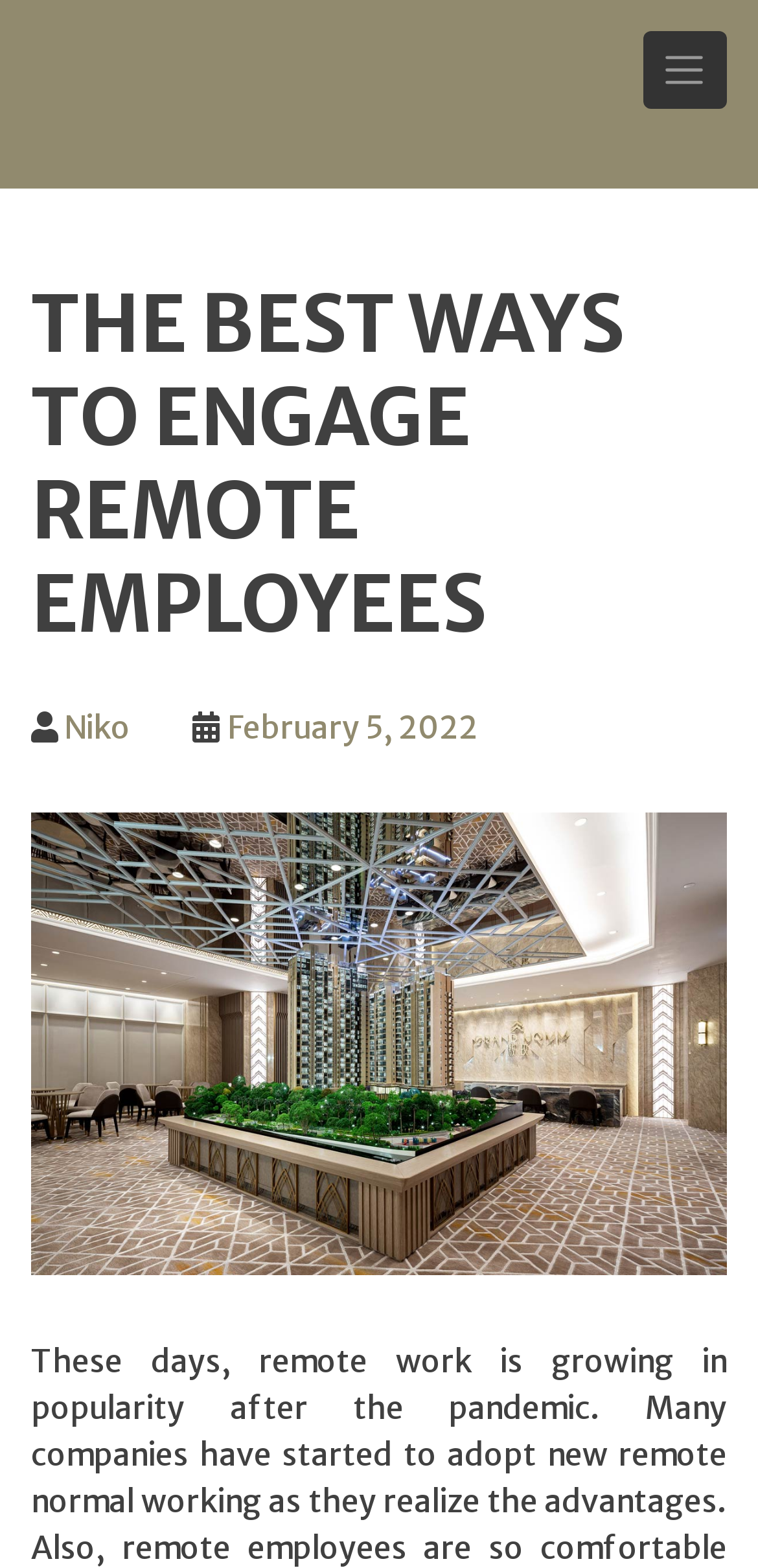Is the navigation menu expanded?
Using the details shown in the screenshot, provide a comprehensive answer to the question.

I found the navigation menu's expansion state by looking at the button element with the text 'Toggle Navigation', which has an attribute 'expanded' set to 'False', indicating that the navigation menu is not expanded.